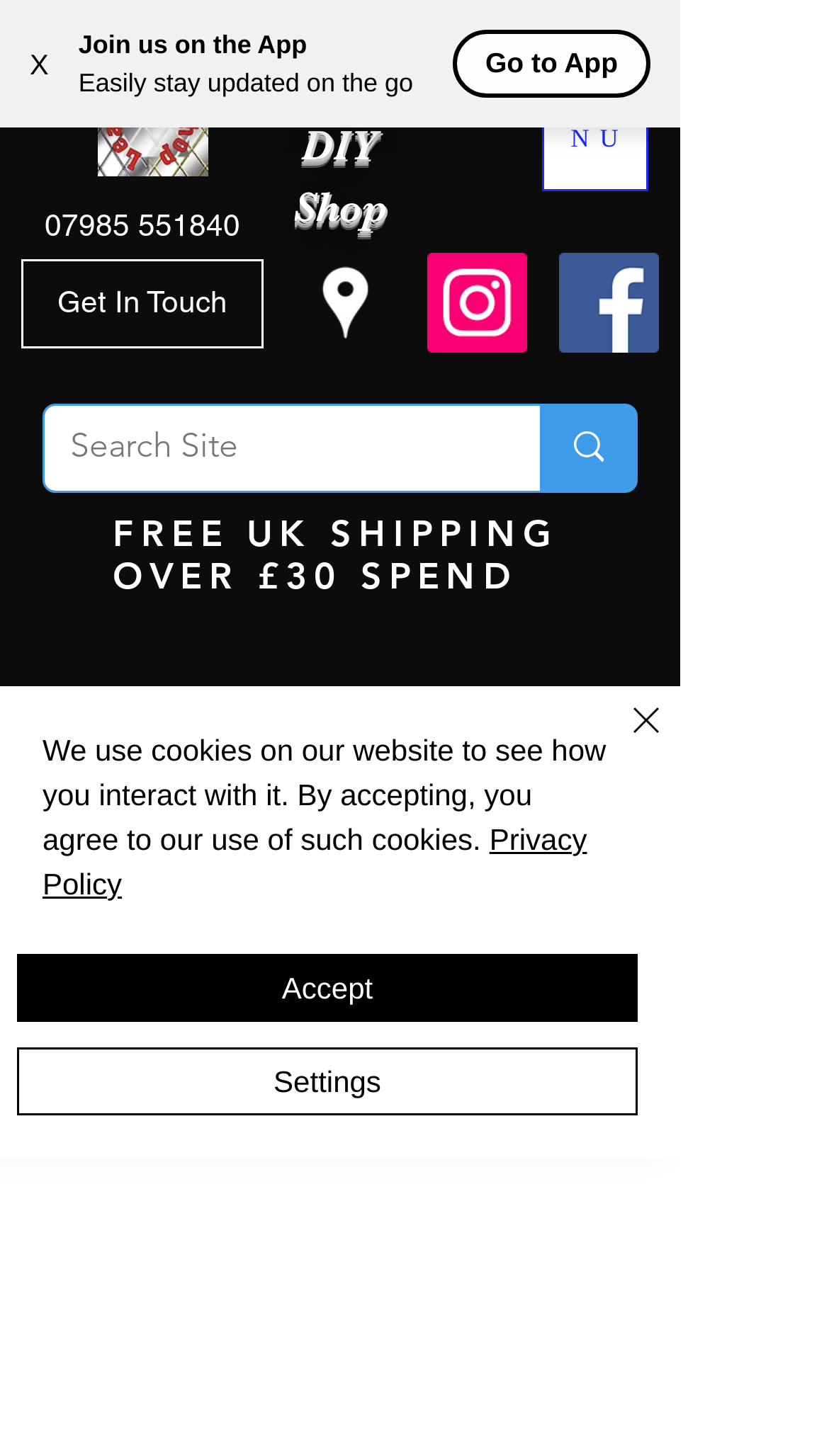Indicate the bounding box coordinates of the element that must be clicked to execute the instruction: "Get in touch". The coordinates should be given as four float numbers between 0 and 1, i.e., [left, top, right, bottom].

[0.026, 0.177, 0.318, 0.239]